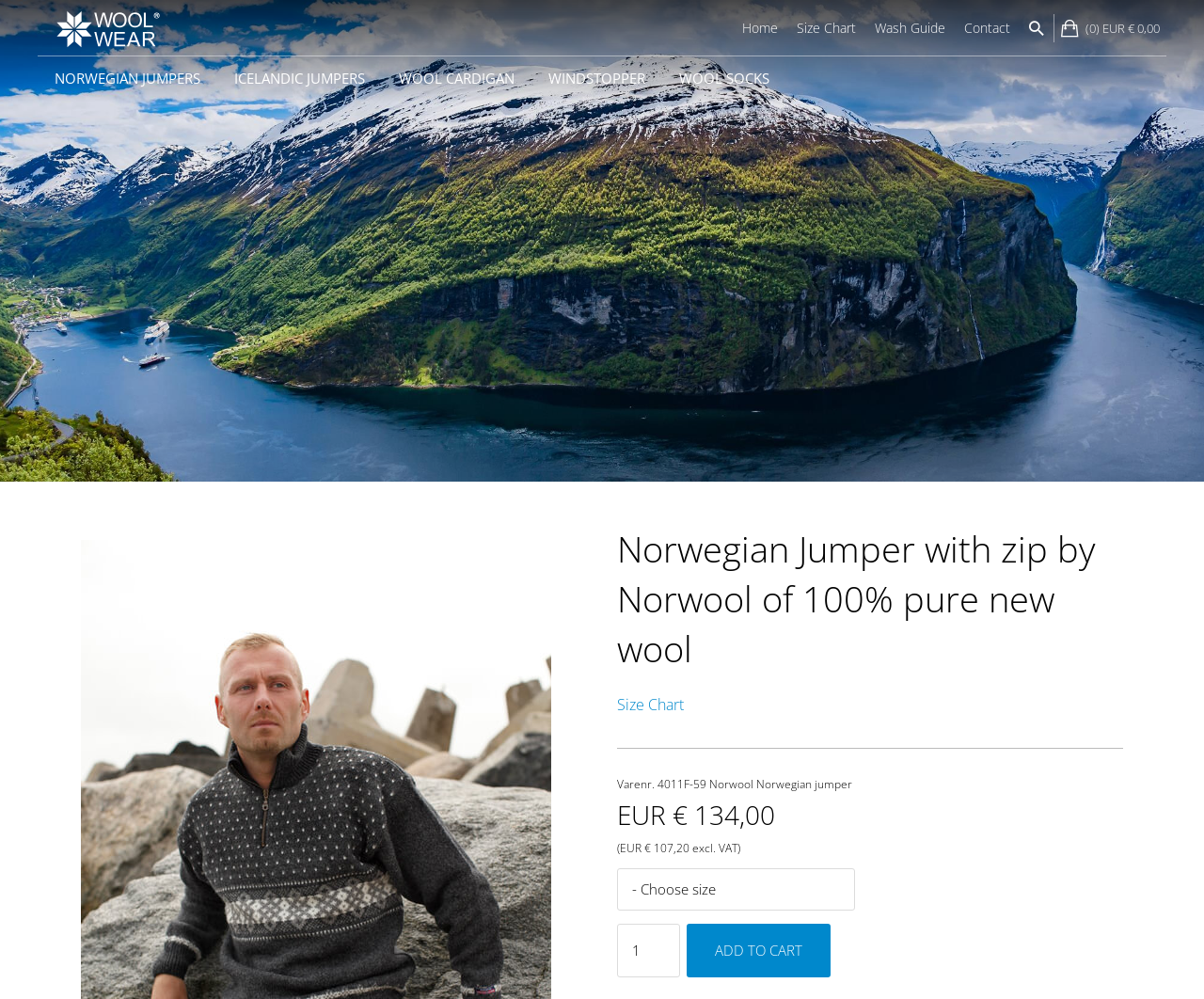What is the price of the Norwegian Jumper?
Answer the question in a detailed and comprehensive manner.

I found the price of the Norwegian Jumper by looking at the product details section, where it is listed as 'EUR € 134,00'. This is the price of the product including VAT.